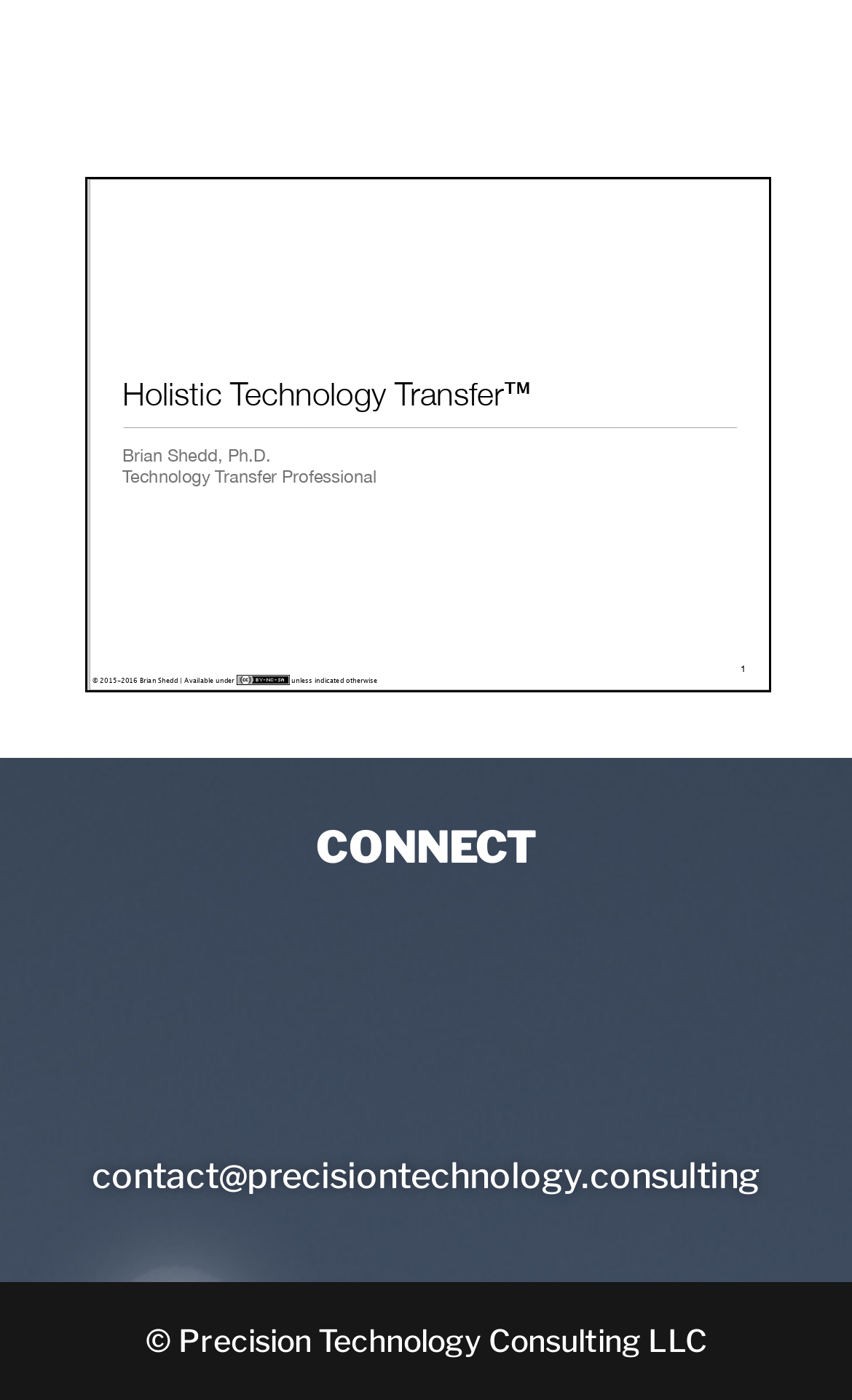What is the company name?
Answer the question with detailed information derived from the image.

I found the company name by looking at the footer section of the webpage, where it says '© Precision Technology Consulting LLC'.